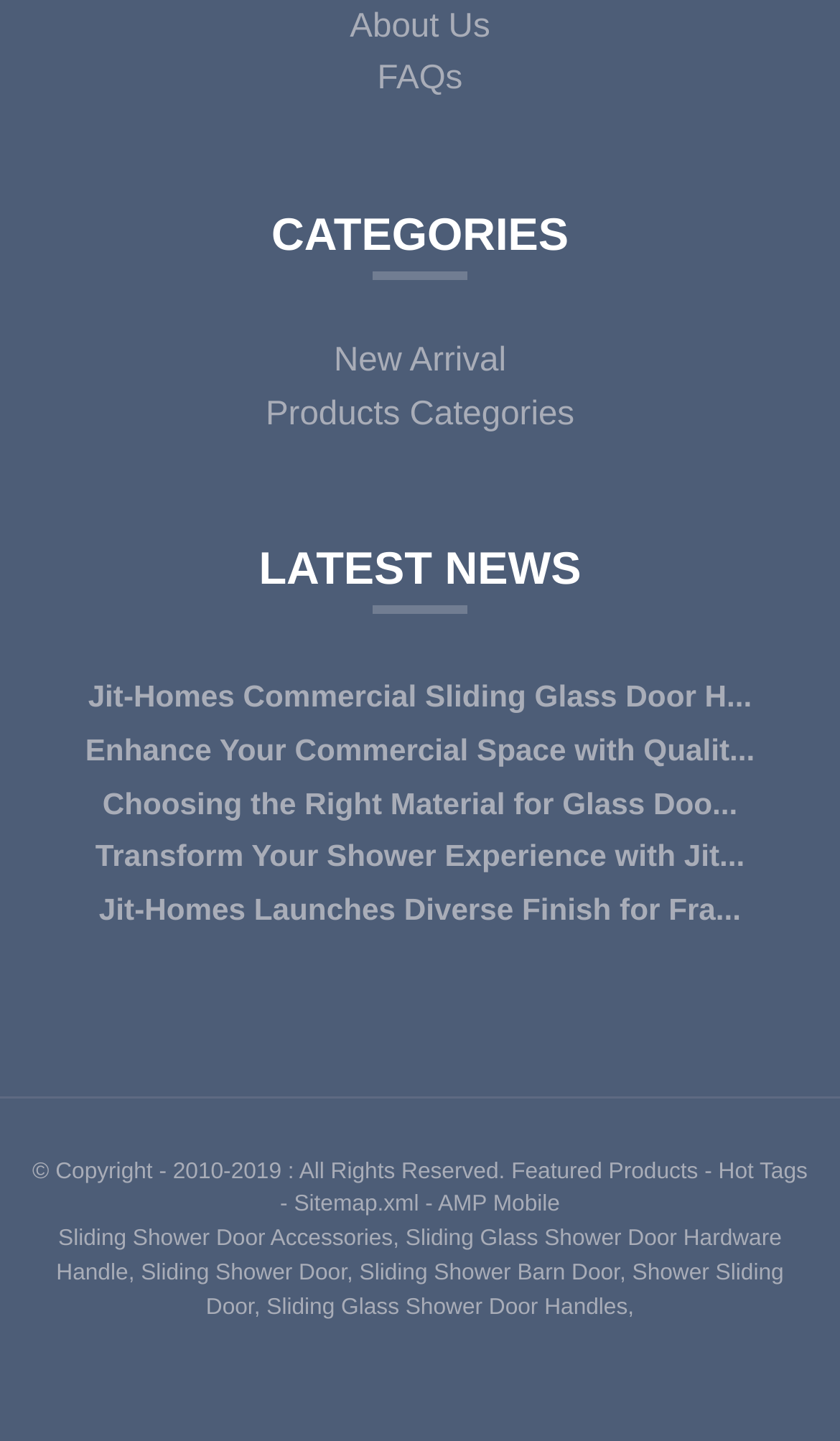Pinpoint the bounding box coordinates of the element you need to click to execute the following instruction: "Learn about Sliding Shower Door Accessories". The bounding box should be represented by four float numbers between 0 and 1, in the format [left, top, right, bottom].

[0.069, 0.851, 0.468, 0.869]